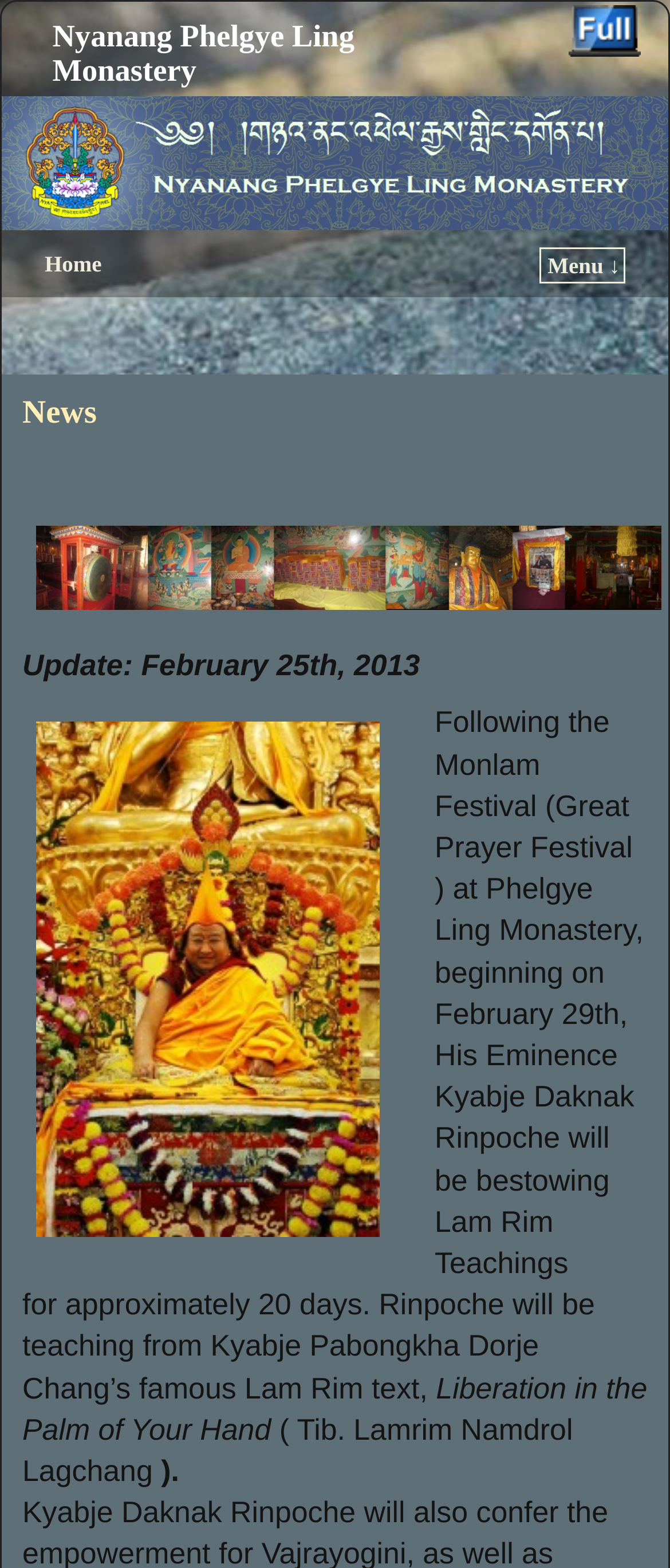Based on the element description, predict the bounding box coordinates (top-left x, top-left y, bottom-right x, bottom-right y) for the UI element in the screenshot: Nyanang Phelgye Ling Monastery

[0.078, 0.012, 0.529, 0.056]